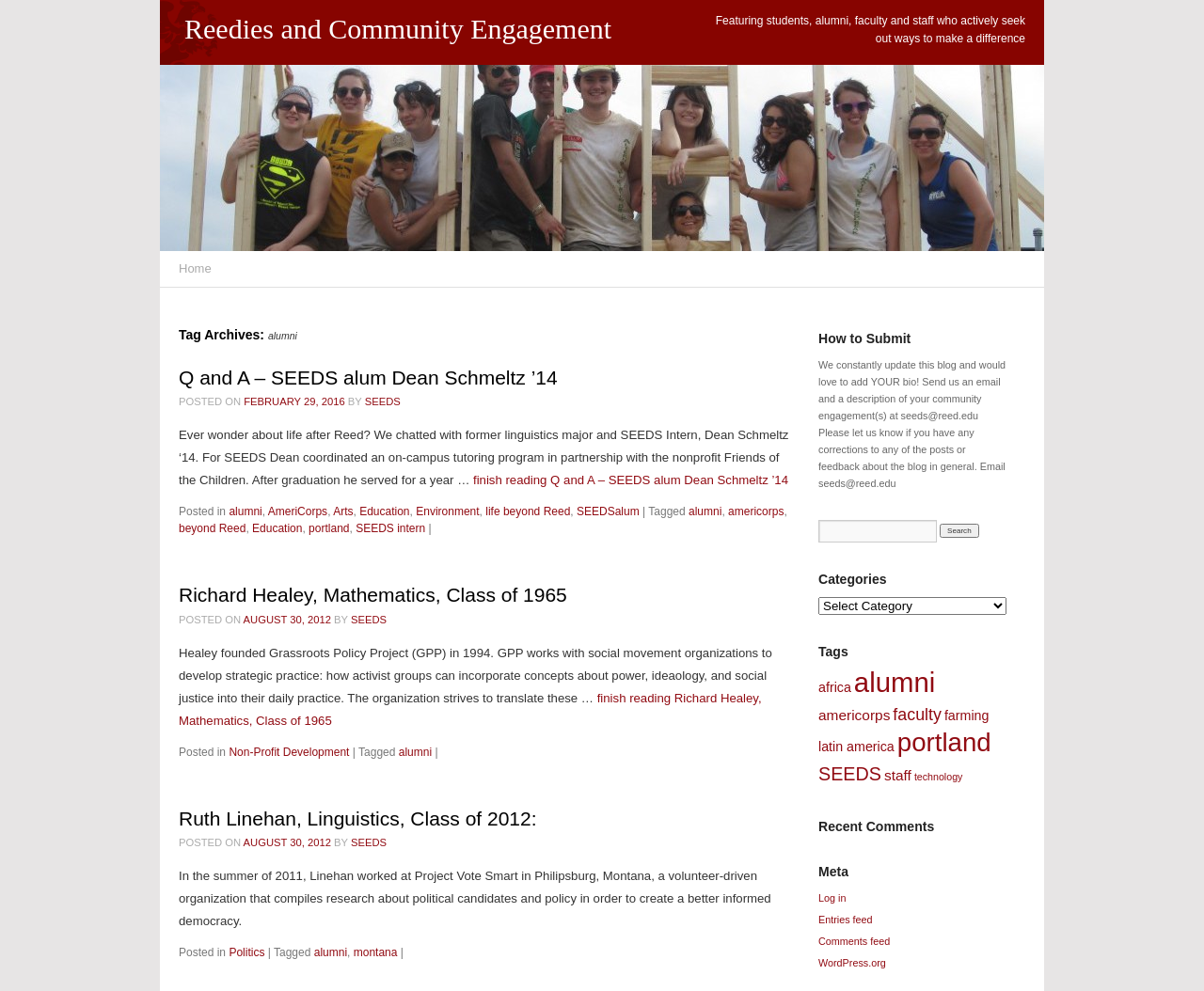Using the element description: "portland", determine the bounding box coordinates. The coordinates should be in the format [left, top, right, bottom], with values between 0 and 1.

[0.745, 0.734, 0.823, 0.764]